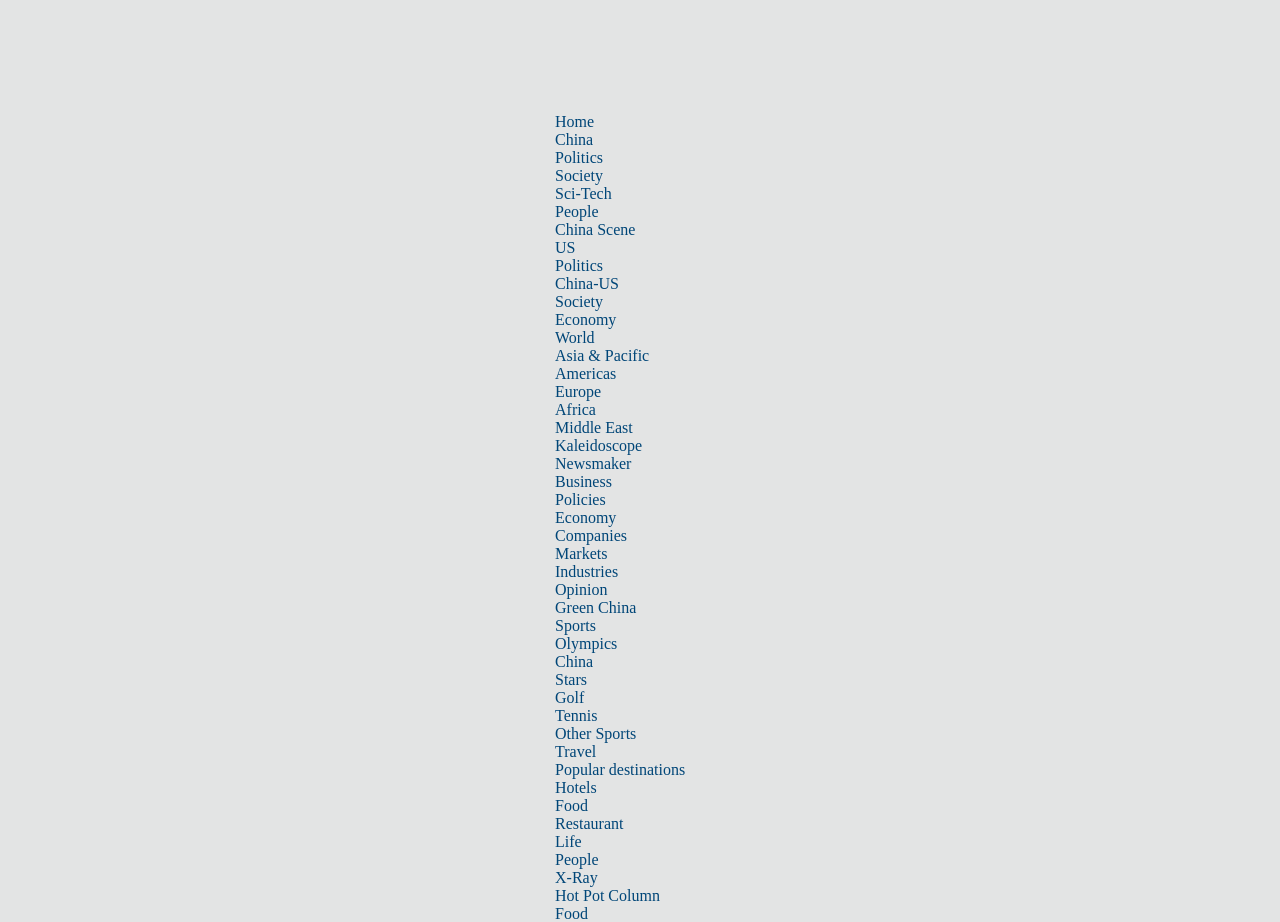Explain the webpage in detail.

This webpage appears to be a news article from China Daily, with a focus on a viral cartoon video about becoming a leader in China. At the top of the page, there is a navigation menu with multiple categories, including Home, China, Politics, Society, Sci-Tech, People, China Scene, US, World, Business, Sports, Travel, and Life. Each category has several sub-links, totaling over 30 links.

Below the navigation menu, there is an iframe that takes up most of the page's width, likely containing the viral cartoon video. The video is positioned near the top of the page, with the navigation menu above it. The rest of the page is dedicated to various links and categories, which are arranged horizontally and take up the full width of the page.